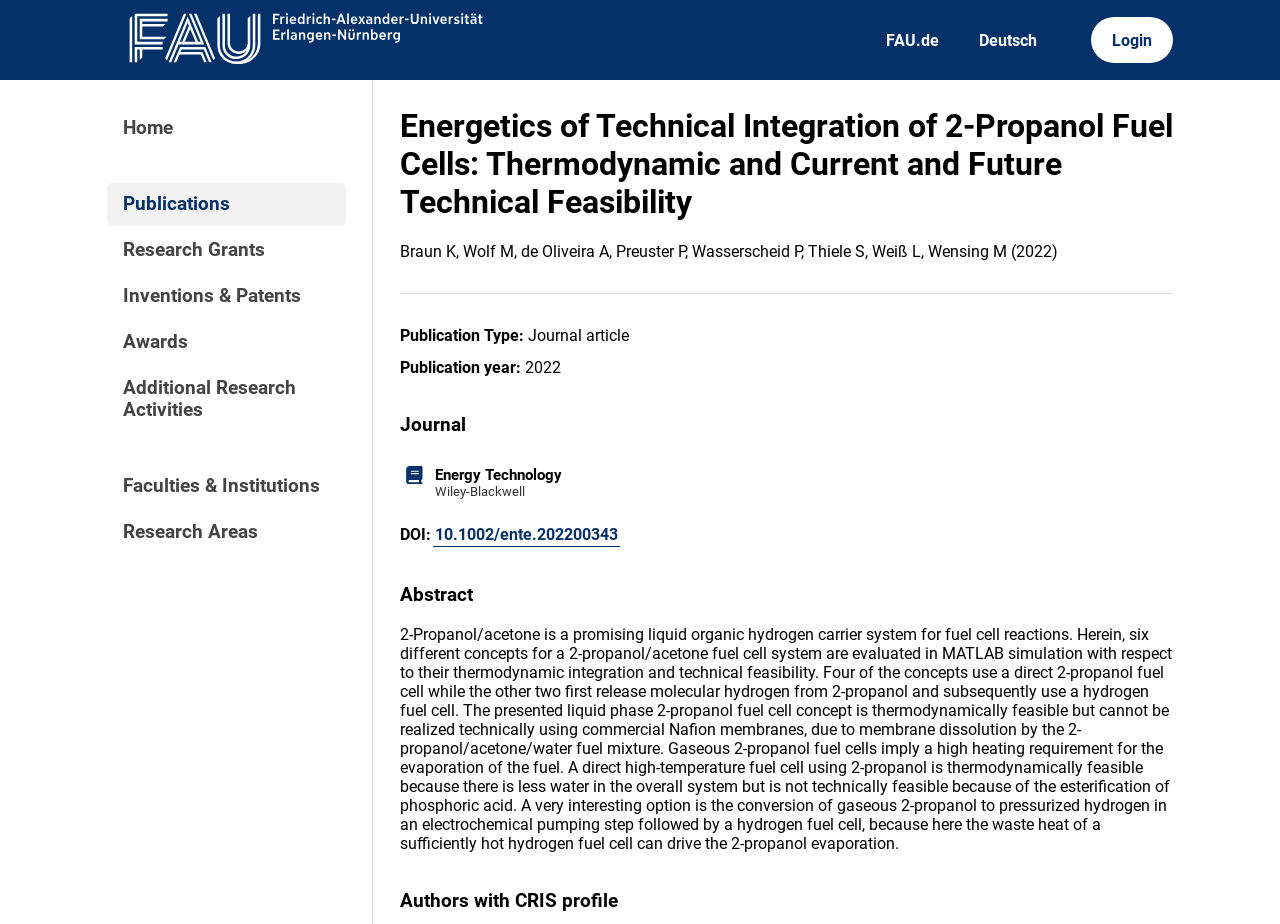Determine the bounding box coordinates of the region that needs to be clicked to achieve the task: "Click the FAU-Logo link".

[0.083, 0.001, 0.387, 0.085]